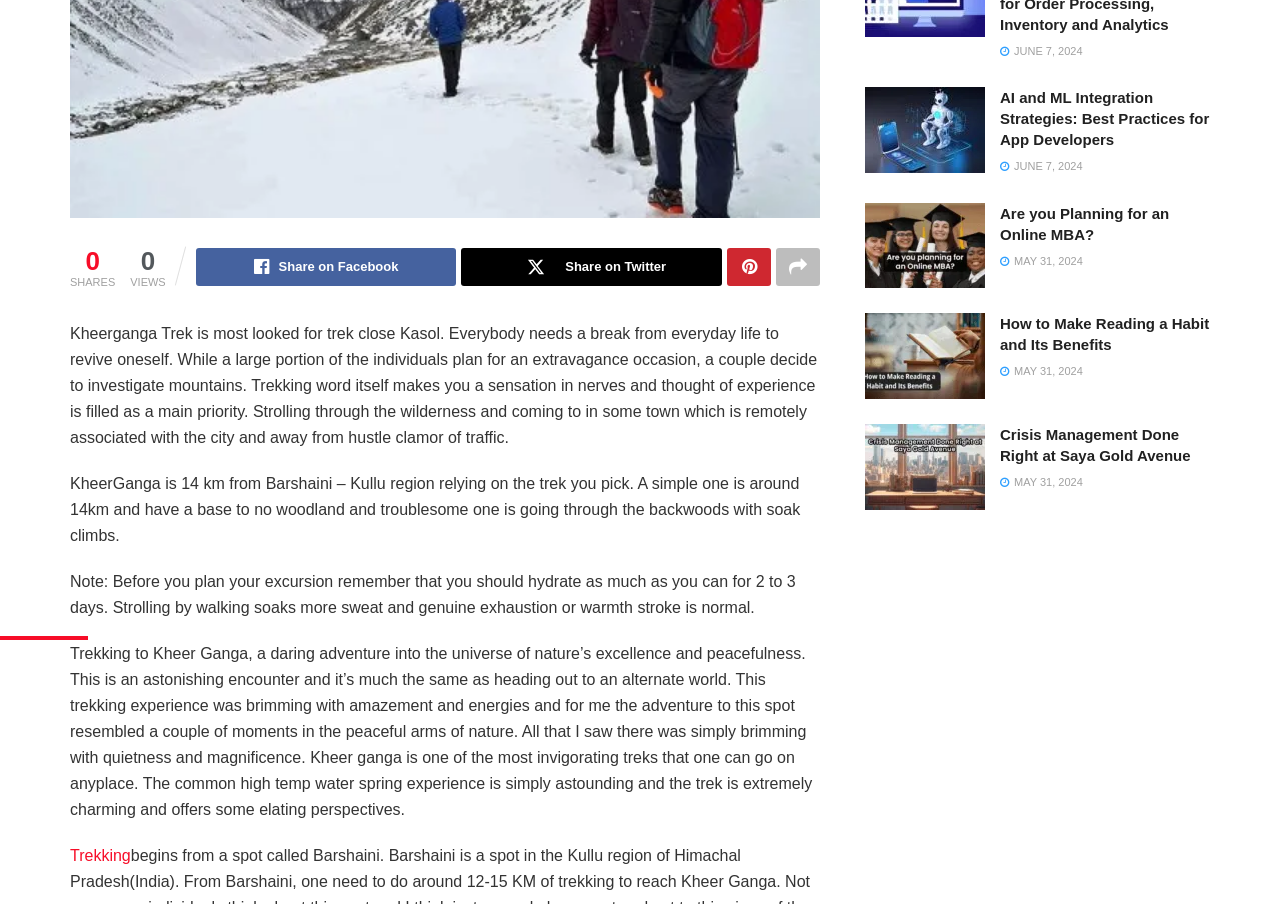Extract the bounding box coordinates for the HTML element that matches this description: "parent_node: Share on Facebook". The coordinates should be four float numbers between 0 and 1, i.e., [left, top, right, bottom].

[0.606, 0.264, 0.641, 0.306]